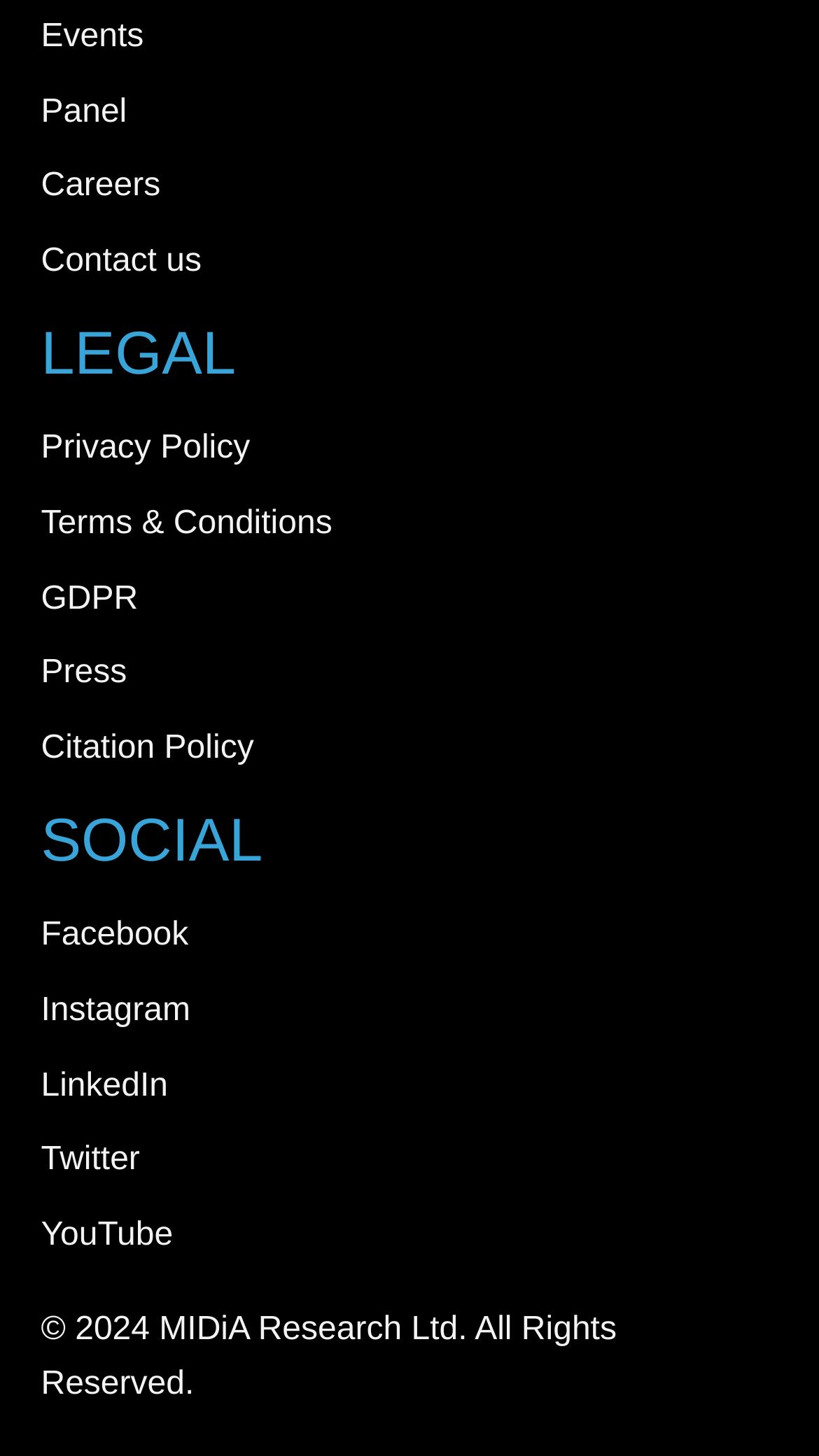Please identify the bounding box coordinates of the region to click in order to complete the given instruction: "Learn about natural remedies for herpes". The coordinates should be four float numbers between 0 and 1, i.e., [left, top, right, bottom].

None